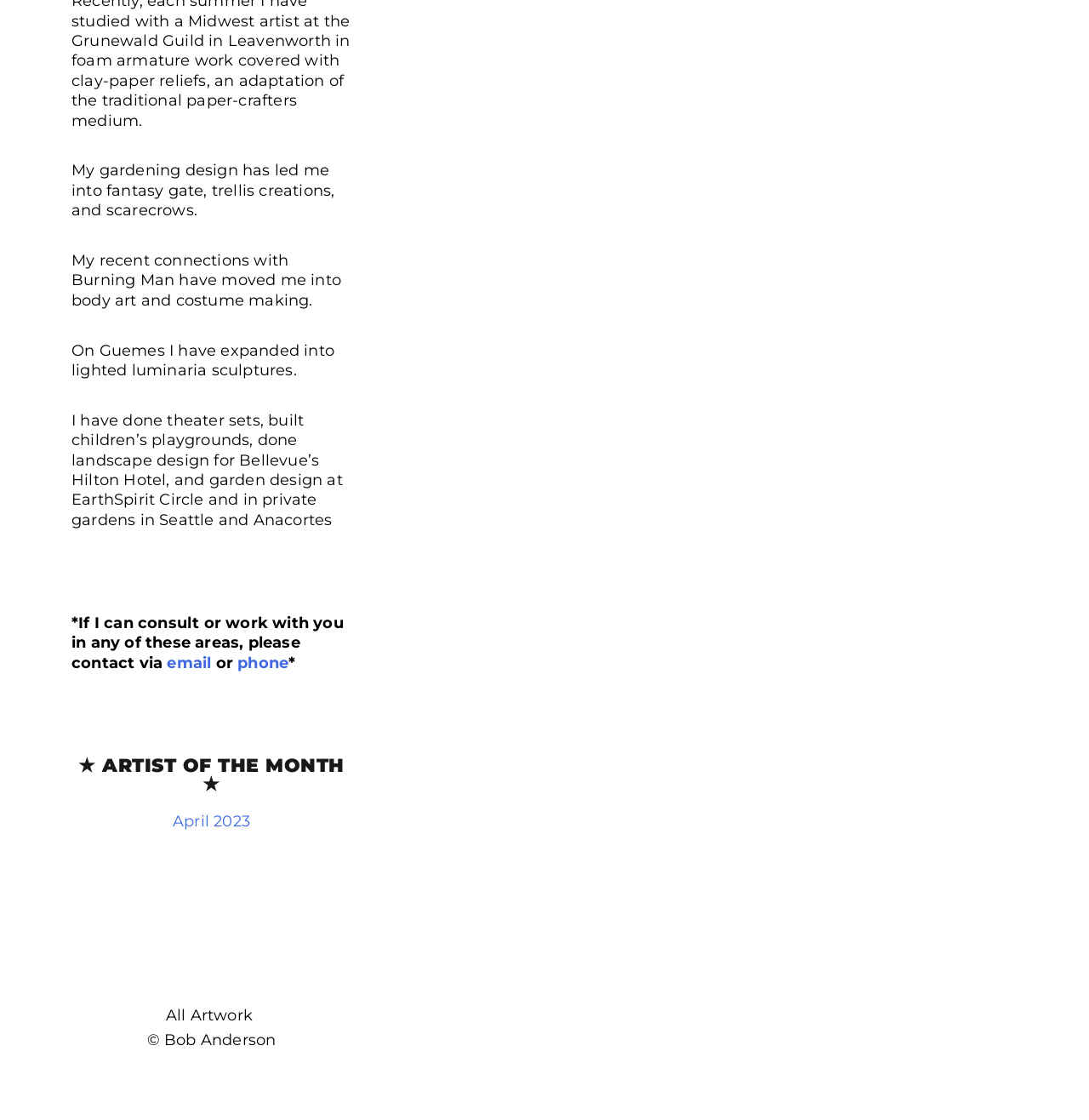What is the copyright information for the art pieces?
Respond to the question with a single word or phrase according to the image.

Bob Anderson